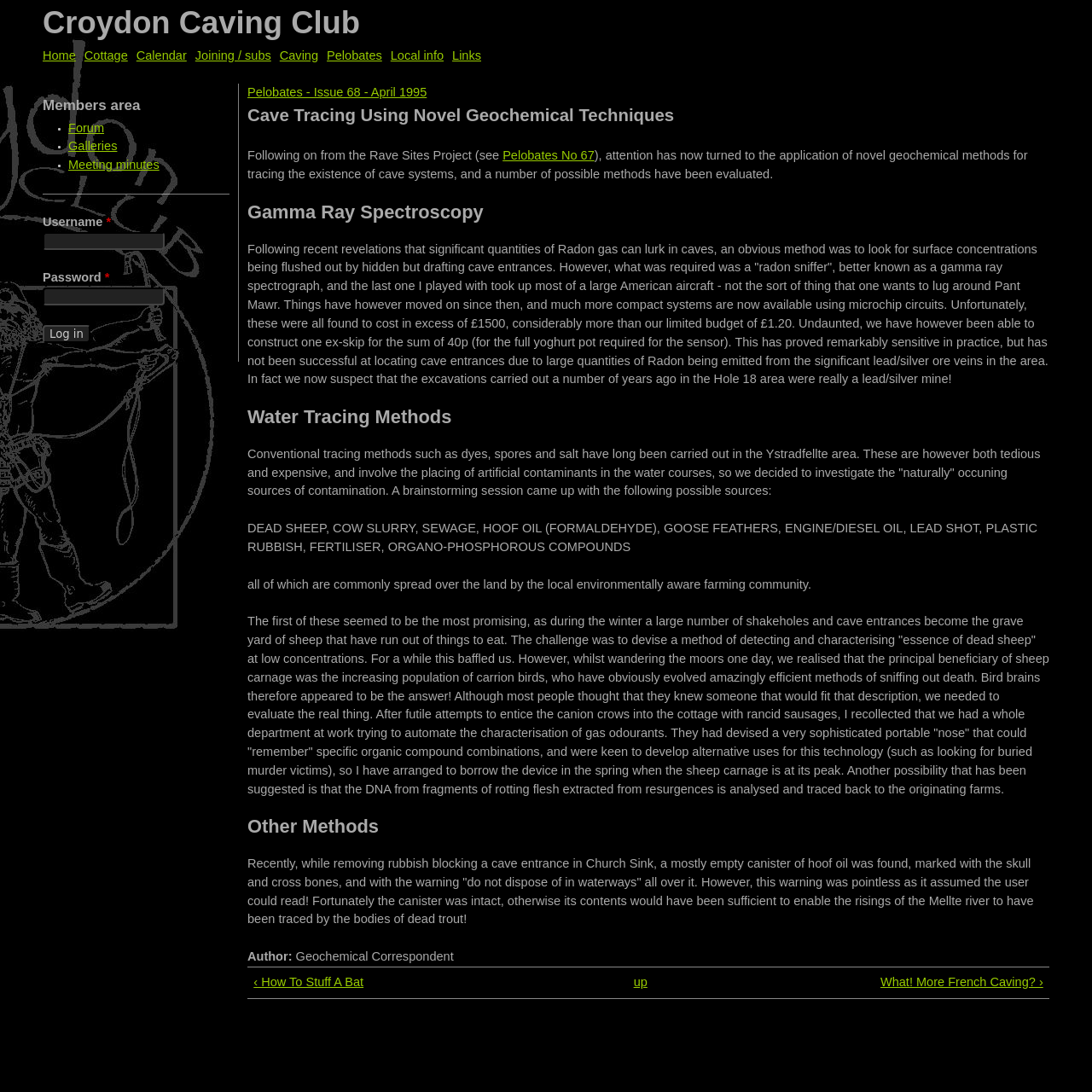Explain in detail what is displayed on the webpage.

The webpage is about Cave Tracing Using Novel Geochemical Techniques, specifically from the Croydon Caving Club. At the top, there is a heading with the club's name, which is also a link. Below it, there is a main section that takes up most of the page. 

In the main section, there is a heading that says "You are here" followed by a link to "Pelobates - Issue 68 - April 1995". Below this, there is another heading with the title of the article, "Cave Tracing Using Novel Geochemical Techniques". 

The article is divided into several sections, each with its own heading. The first section talks about following up on the Rave Sites Project and exploring novel geochemical methods for tracing cave systems. The text is accompanied by a link to "Pelobates No 67". 

The next section is about Gamma Ray Spectroscopy, where the author discusses the idea of using a gamma ray spectrograph to detect radon gas in caves. The text is quite lengthy and describes the challenges and limitations of using this method.

The following sections are about Water Tracing Methods, where the author explores alternative methods to conventional tracing methods such as dyes, spores, and salt. The text lists several possible sources of contamination, including dead sheep, cow slurry, and sewage, and describes the challenges of detecting and characterizing these sources.

The next section is about Other Methods, where the author talks about finding a canister of hoof oil in a cave entrance and the potential risks of its contents to the environment. 

At the bottom of the article, there is a section with the author's name and title, "Geochemical Correspondent". There are also links to other articles, including "How To Stuff A Bat" and "What! More French Caving?".

On the top left side of the page, there are several links to other sections of the website, including "Home", "Cottage", "Calendar", and "Caving". Below these links, there is a section for members, with links to the forum, galleries, and meeting minutes. There is also a login section with fields for username and password.